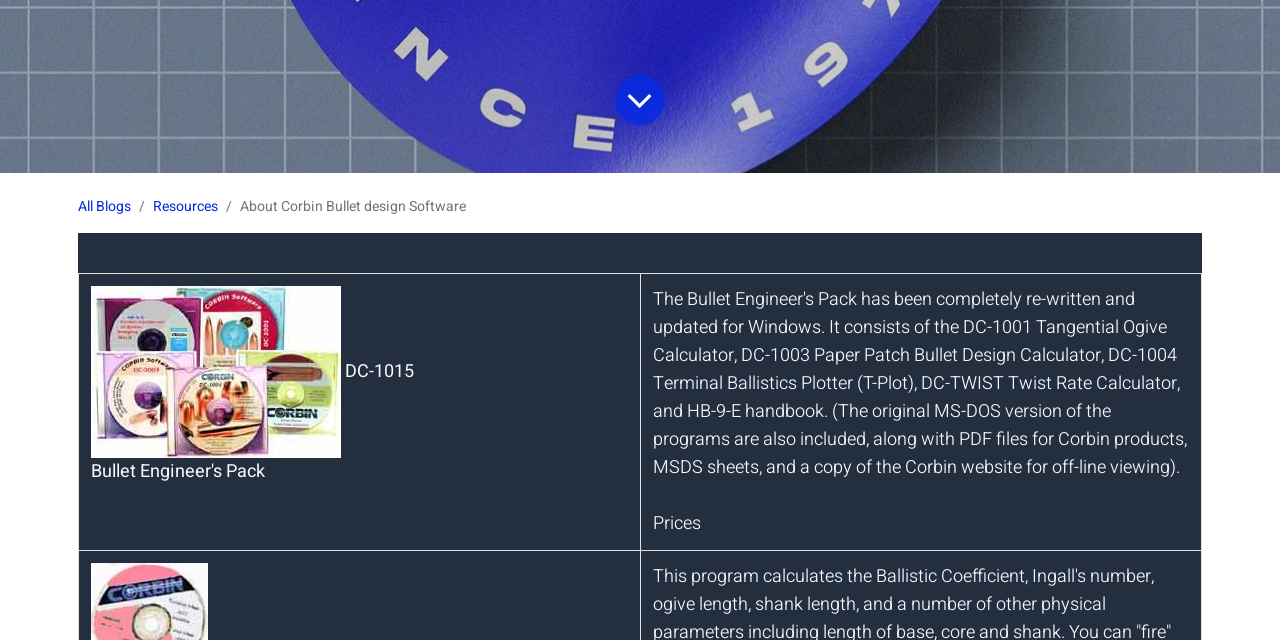Please provide the bounding box coordinates in the format (top-left x, top-left y, bottom-right x, bottom-right y). Remember, all values are floating point numbers between 0 and 1. What is the bounding box coordinate of the region described as: All Blogs

[0.061, 0.307, 0.103, 0.339]